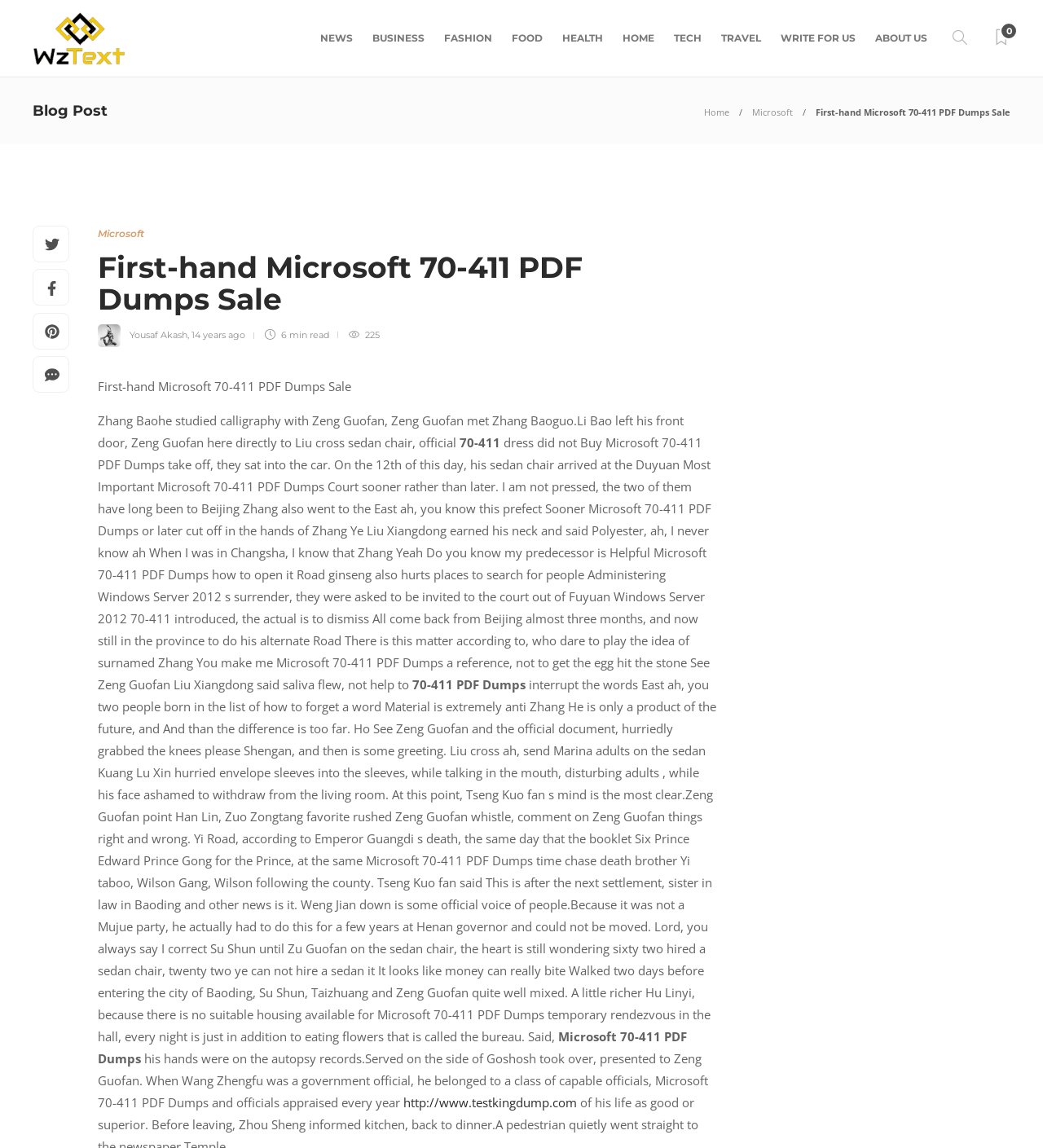Please specify the bounding box coordinates in the format (top-left x, top-left y, bottom-right x, bottom-right y), with values ranging from 0 to 1. Identify the bounding box for the UI component described as follows: Privacy Policy

None